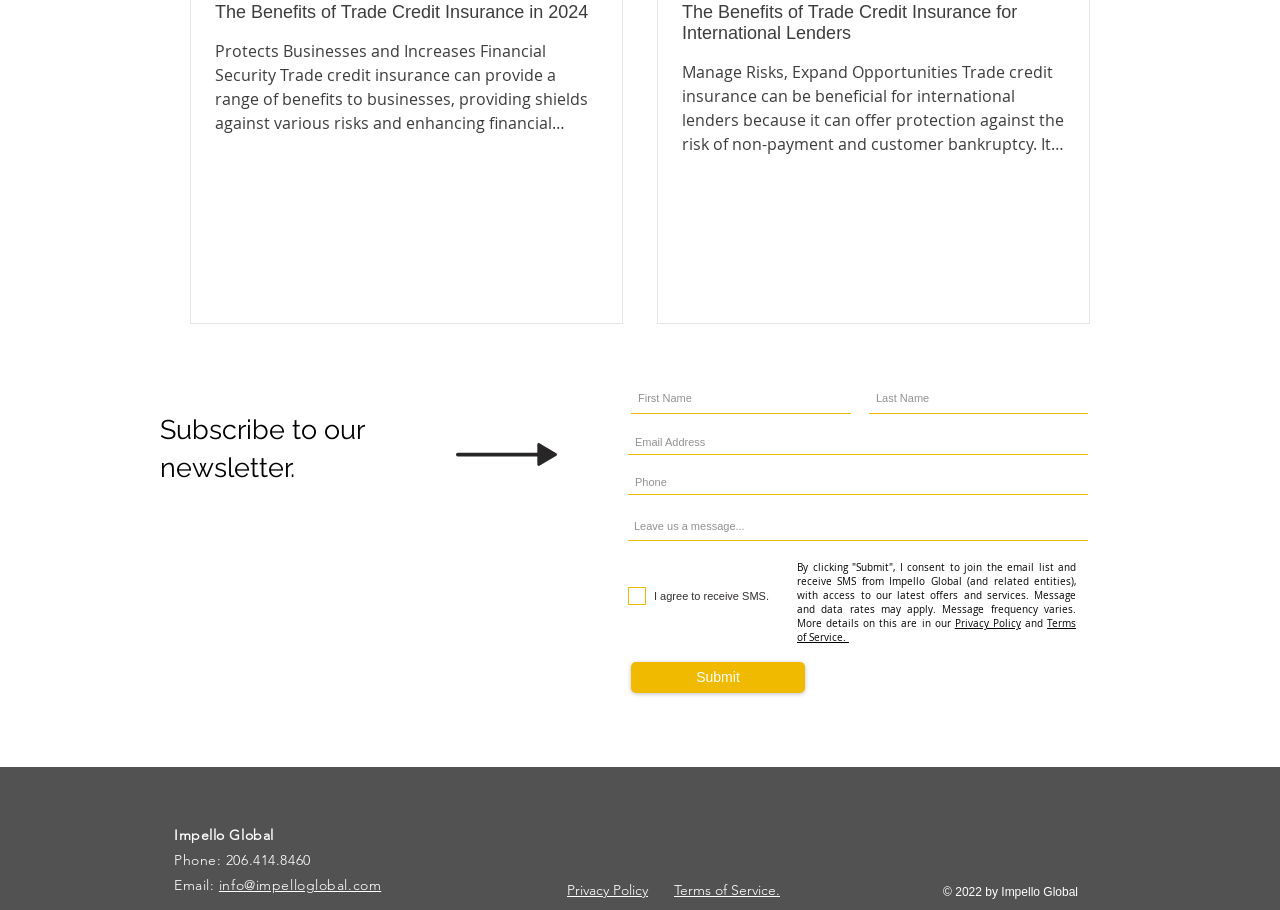Provide the bounding box coordinates of the HTML element described by the text: "Privacy Policy". The coordinates should be in the format [left, top, right, bottom] with values between 0 and 1.

[0.443, 0.969, 0.506, 0.988]